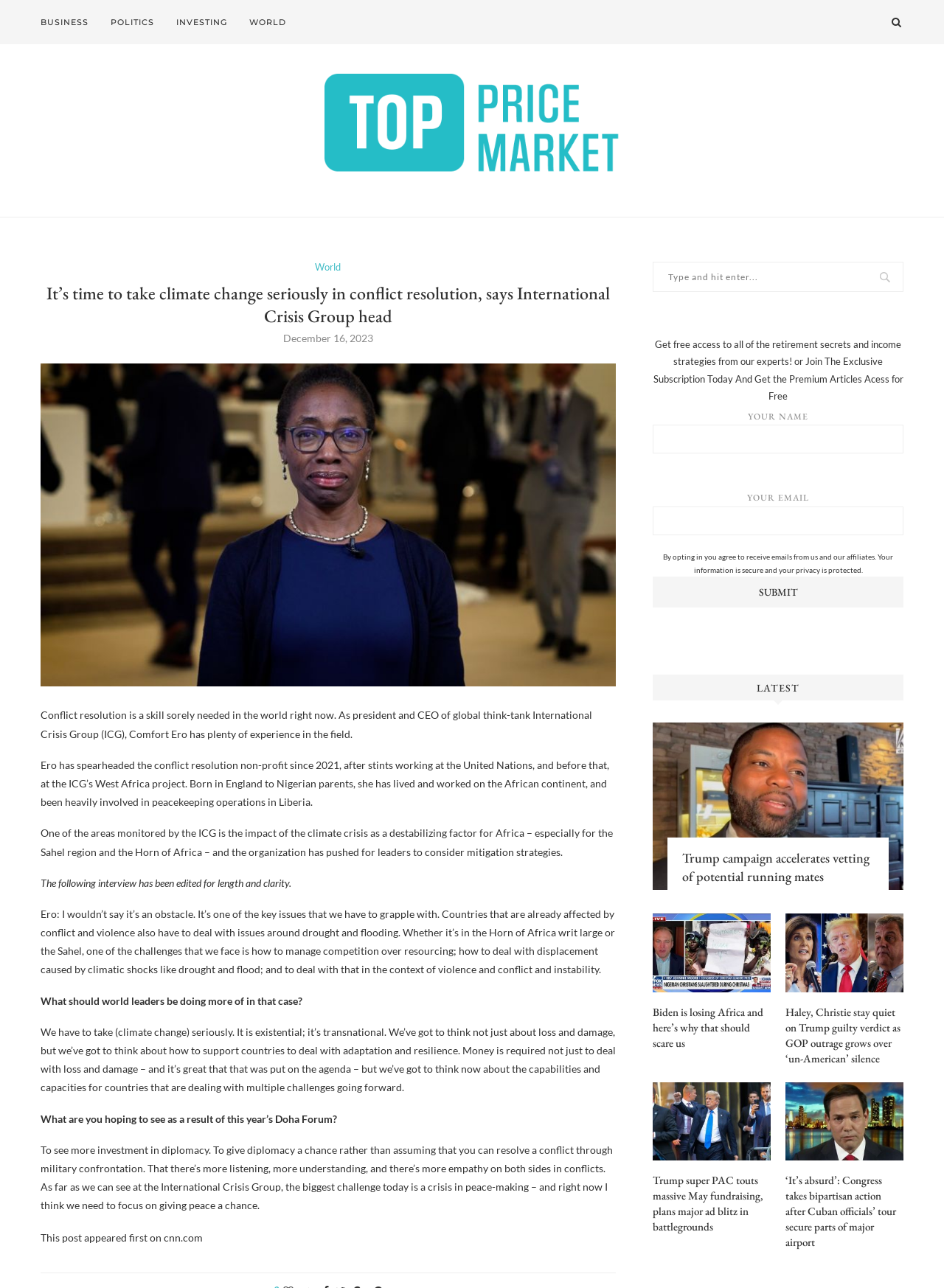Provide a one-word or brief phrase answer to the question:
What is the profession of Comfort Ero?

President and CEO of International Crisis Group